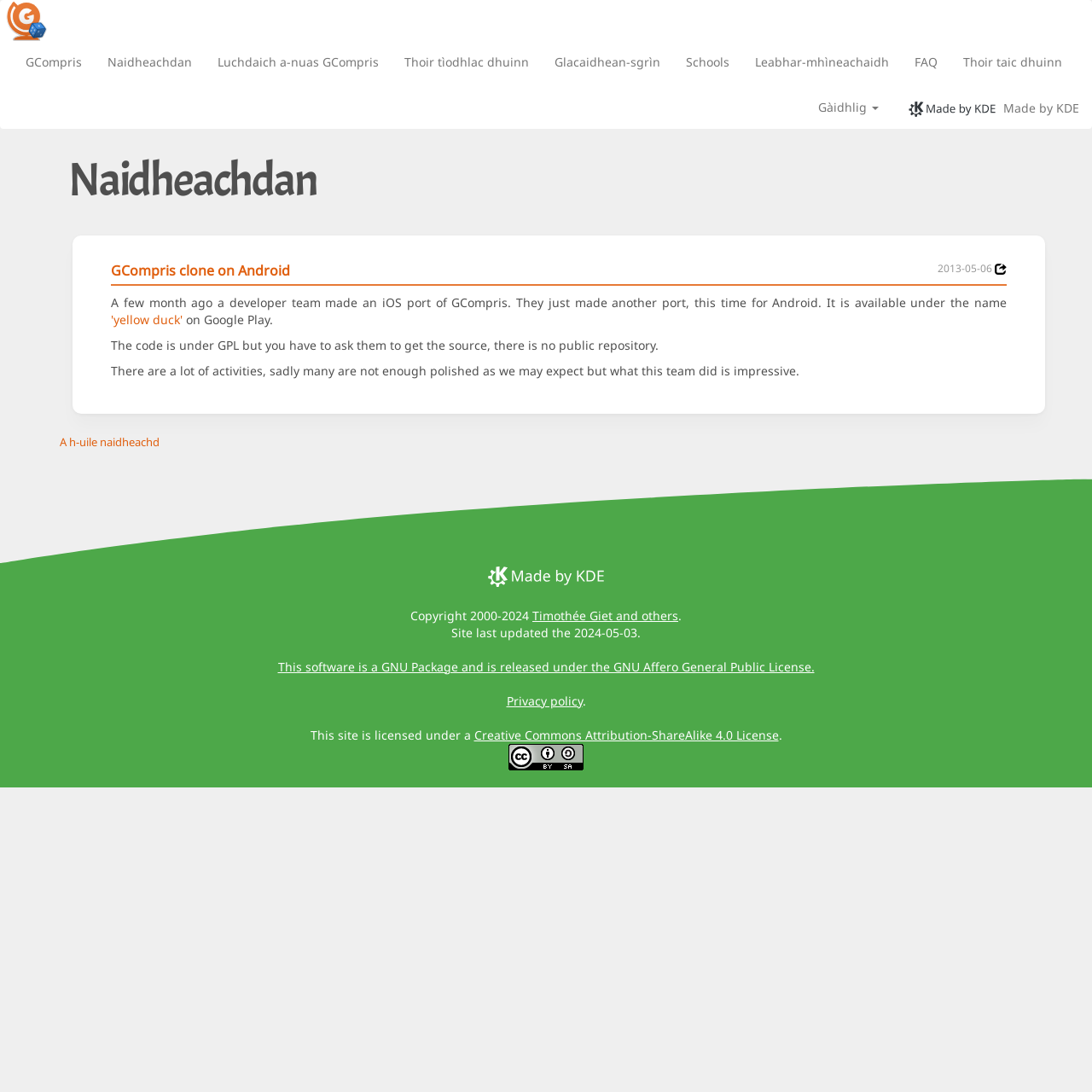Locate the bounding box coordinates of the clickable region necessary to complete the following instruction: "Visit the KDE website". Provide the coordinates in the format of four float numbers between 0 and 1, i.e., [left, top, right, bottom].

[0.442, 0.519, 0.558, 0.534]